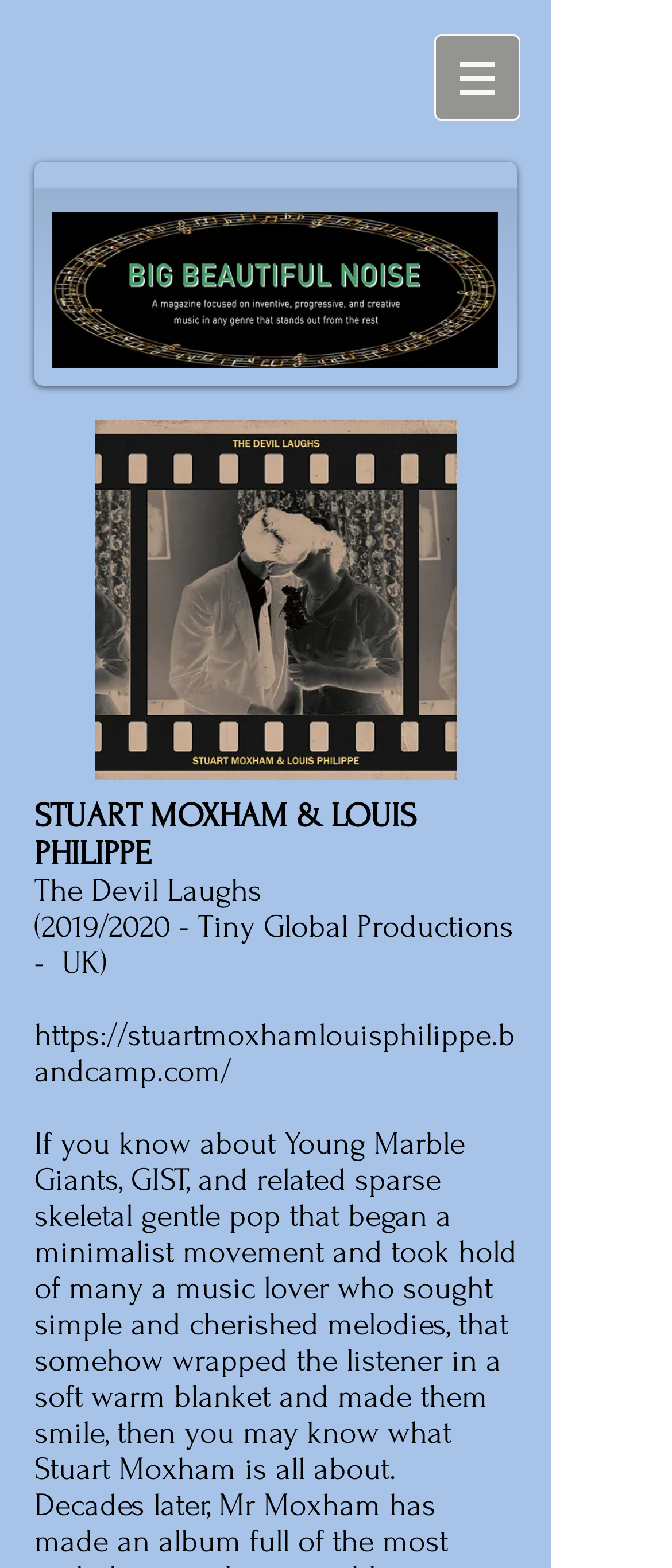Is there an image of an album cover? Please answer the question using a single word or phrase based on the image.

Yes